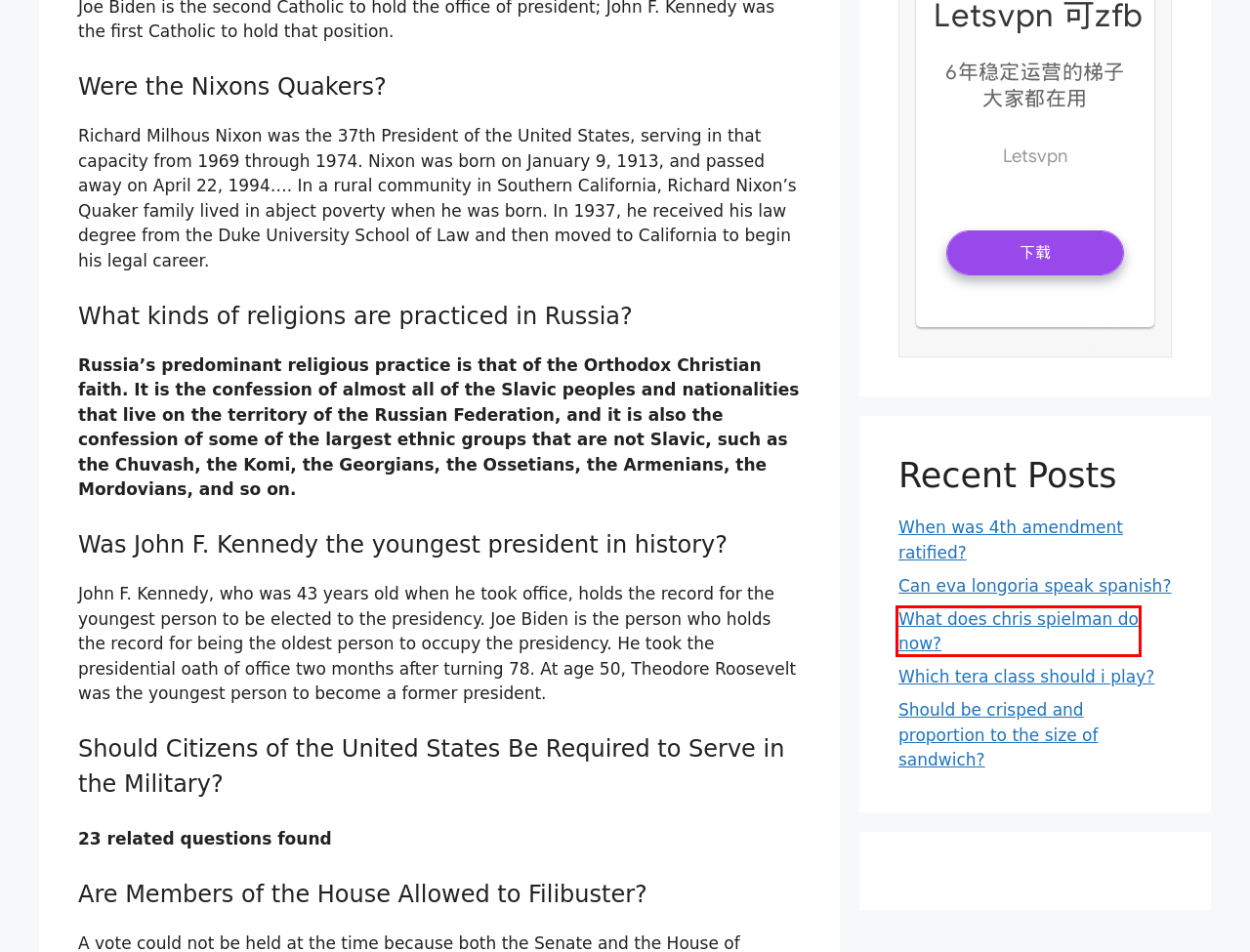Look at the screenshot of a webpage that includes a red bounding box around a UI element. Select the most appropriate webpage description that matches the page seen after clicking the highlighted element. Here are the candidates:
A. Are hellmann's drizzle sauces gluten free? - Dish De
B. singer Archives - Dish De
C. Which tera class should i play? - Dish De
D. In telegram last seen recently? - Dish De
E. Should be crisped and proportion to the size of sandwich? - Dish De
F. When was 4th amendment ratified? - Dish De
G. What does chris spielman do now? - Dish De
H. Dish De - Celebrity Biography, Relationship News Blog

G